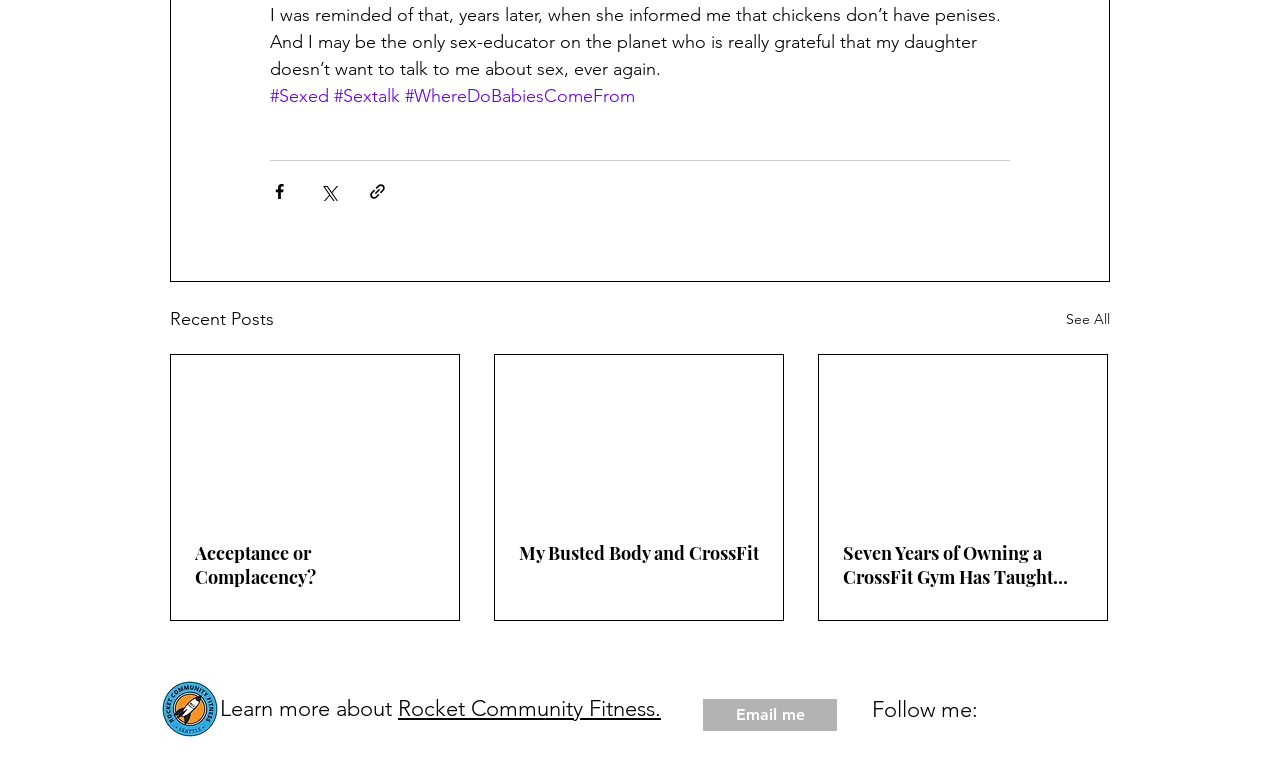Bounding box coordinates must be specified in the format (top-left x, top-left y, bottom-right x, bottom-right y). All values should be floating point numbers between 0 and 1. What are the bounding box coordinates of the UI element described as: Rocket CrossFit.

[0.311, 0.889, 0.433, 0.923]